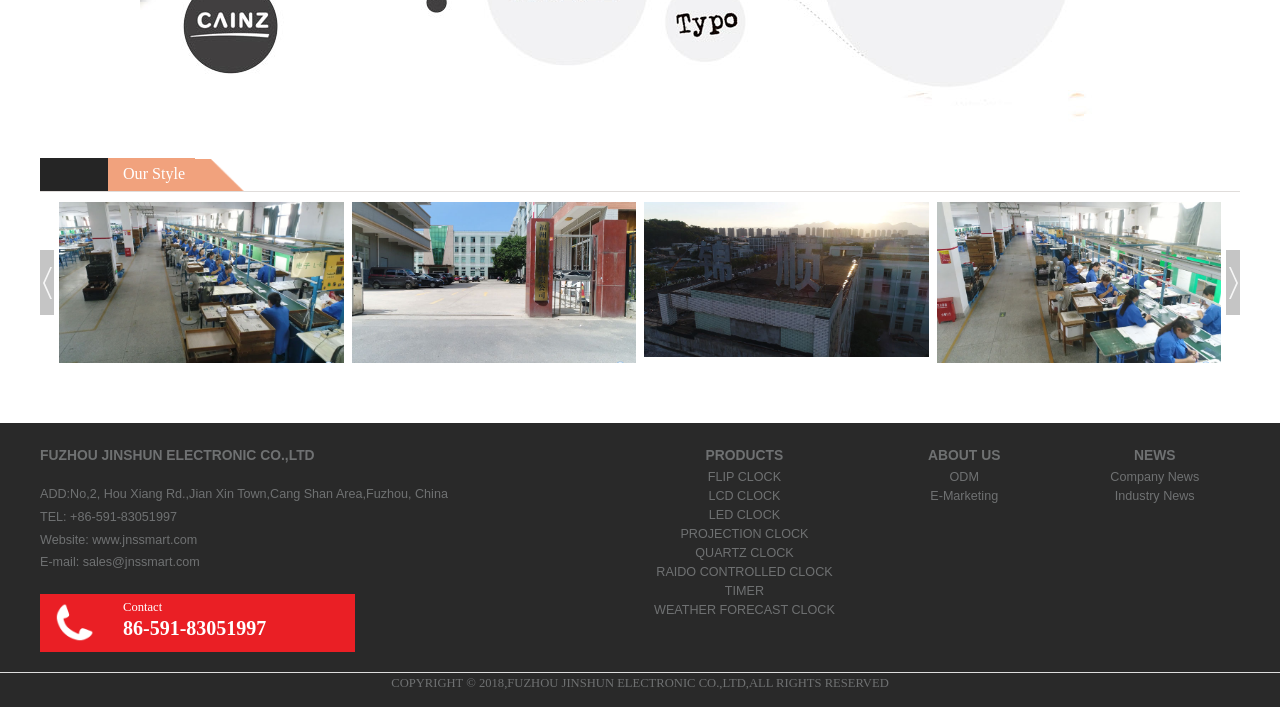Locate the bounding box coordinates of the clickable area needed to fulfill the instruction: "View company contact information".

[0.02, 0.599, 0.488, 0.922]